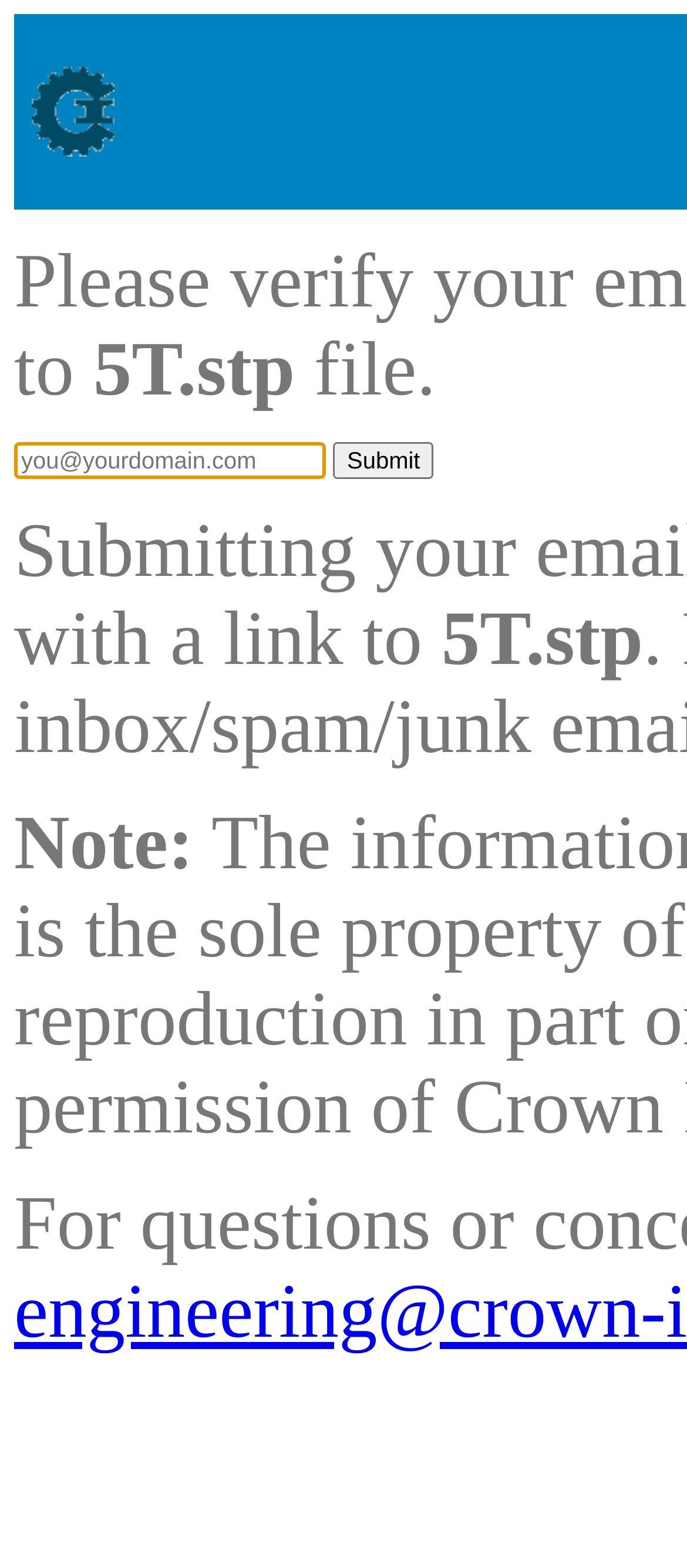Based on the element description "Brentwoodhome Oceano", predict the bounding box coordinates of the UI element.

None